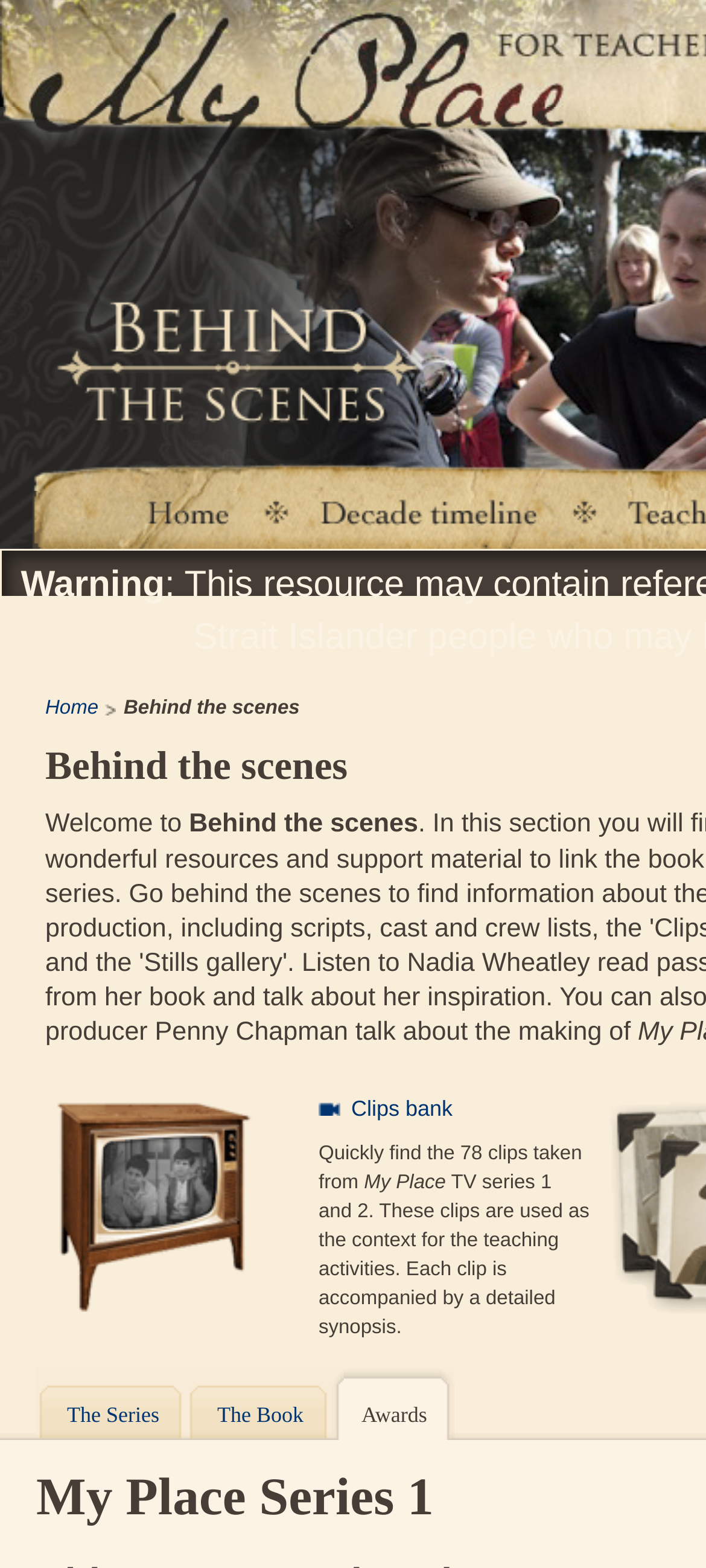Determine the bounding box coordinates of the clickable element to achieve the following action: 'go to home page'. Provide the coordinates as four float values between 0 and 1, formatted as [left, top, right, bottom].

[0.177, 0.303, 0.351, 0.35]